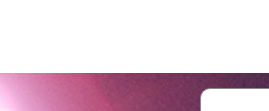Use the details in the image to answer the question thoroughly: 
What is the purpose of the decorative element?

According to the caption, the decorative element serves as a visual enhancement, inviting visitors to explore further opportunities for engagement and contribution to the university's initiatives, which means its purpose is to enhance the visual appeal of the website and encourage visitor engagement.